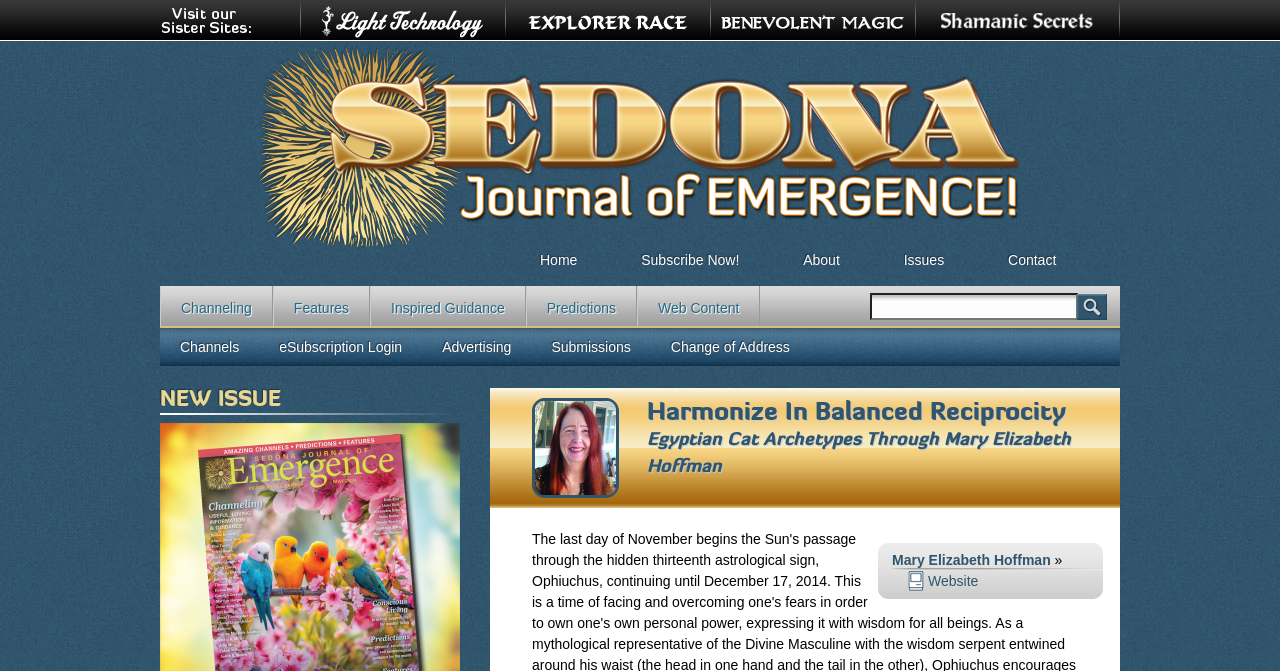Could you indicate the bounding box coordinates of the region to click in order to complete this instruction: "Subscribe now".

[0.478, 0.328, 0.601, 0.426]